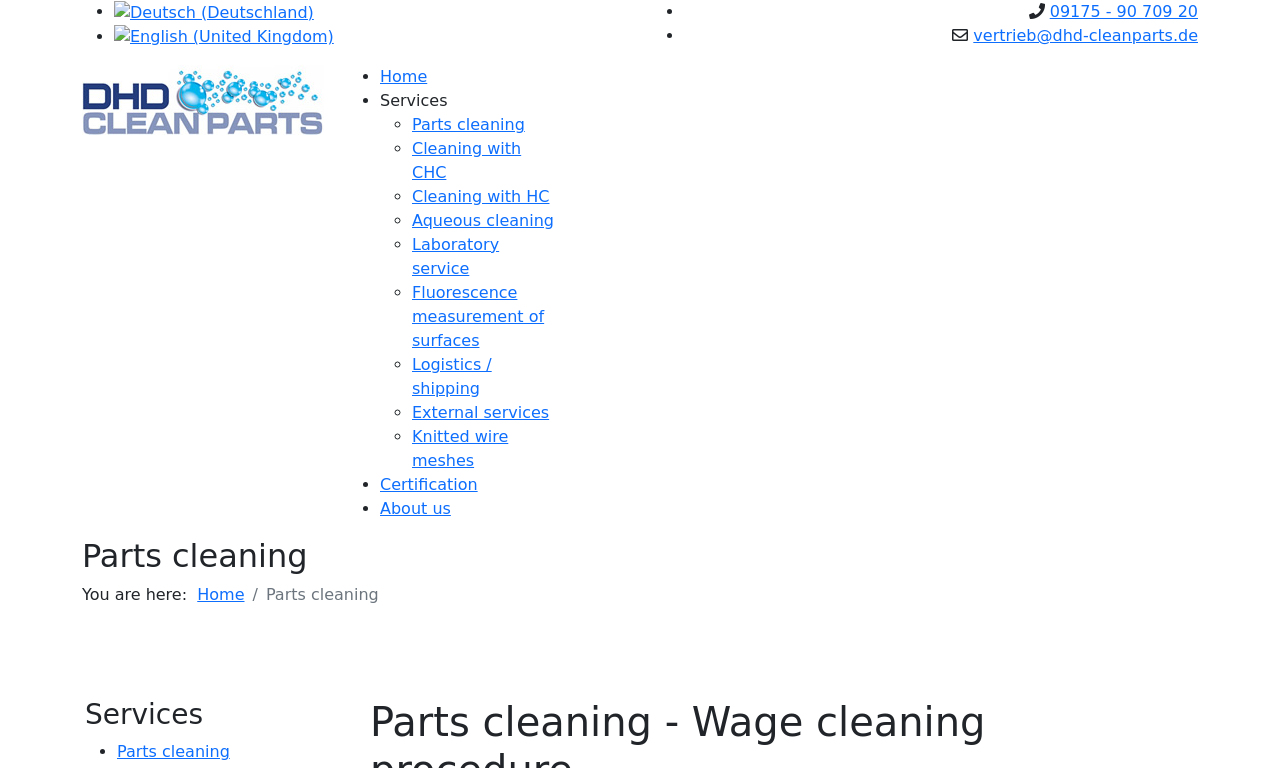Please specify the bounding box coordinates of the clickable region to carry out the following instruction: "Go to Home page". The coordinates should be four float numbers between 0 and 1, in the format [left, top, right, bottom].

[0.297, 0.087, 0.334, 0.112]